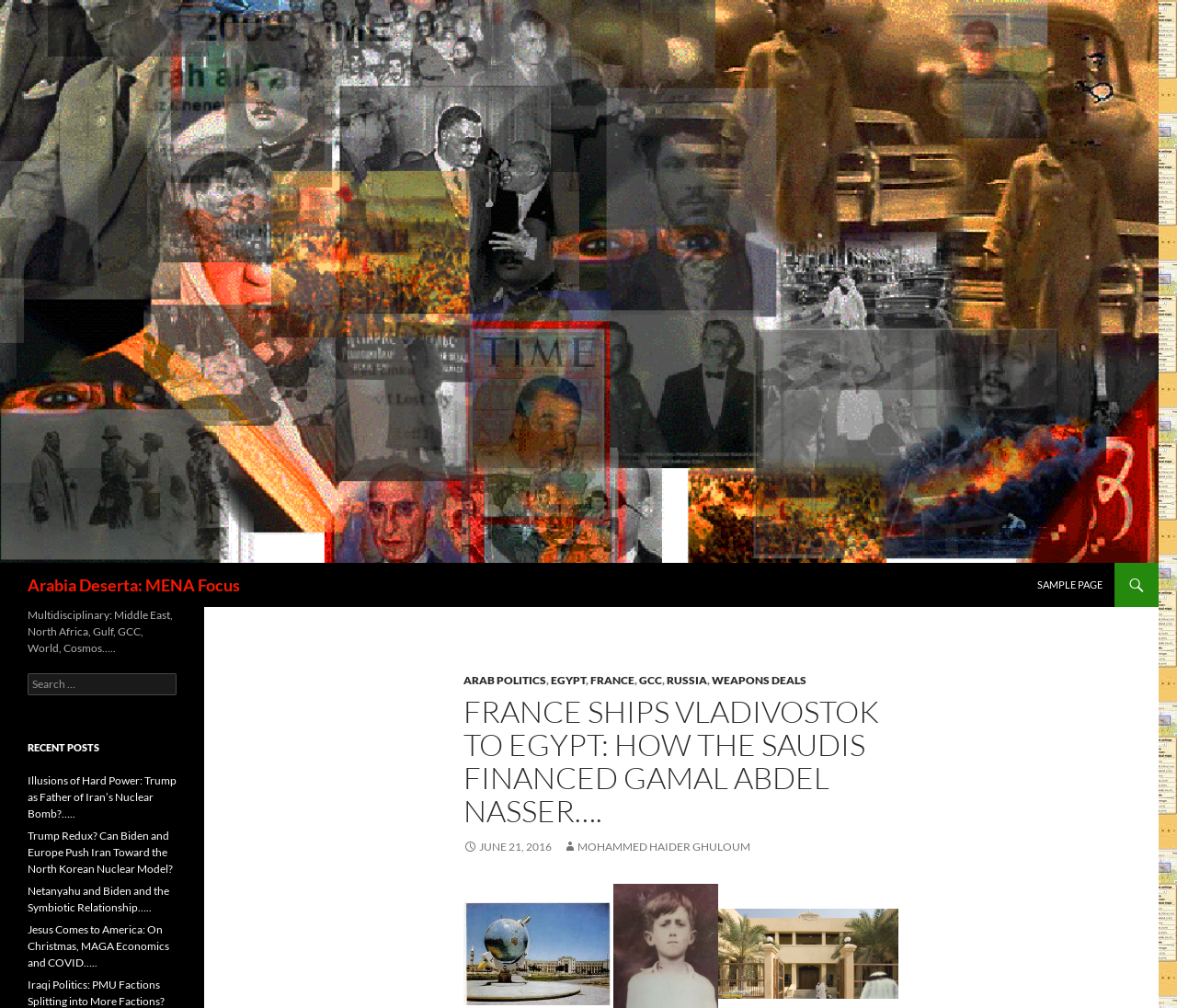What is the name of the website? Using the information from the screenshot, answer with a single word or phrase.

Arabia Deserta